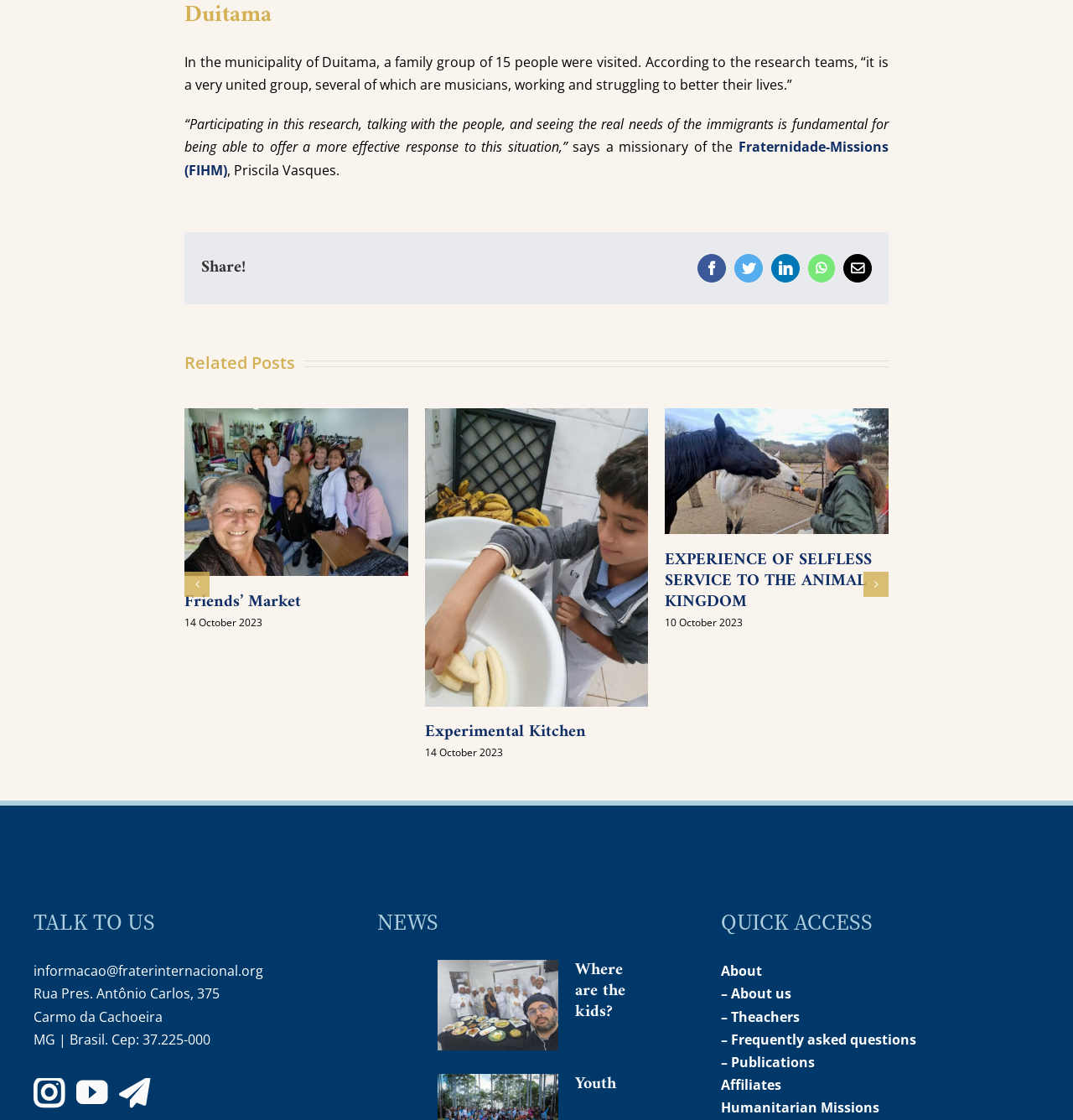Specify the bounding box coordinates of the area to click in order to follow the given instruction: "View the previous slide."

[0.172, 0.511, 0.195, 0.533]